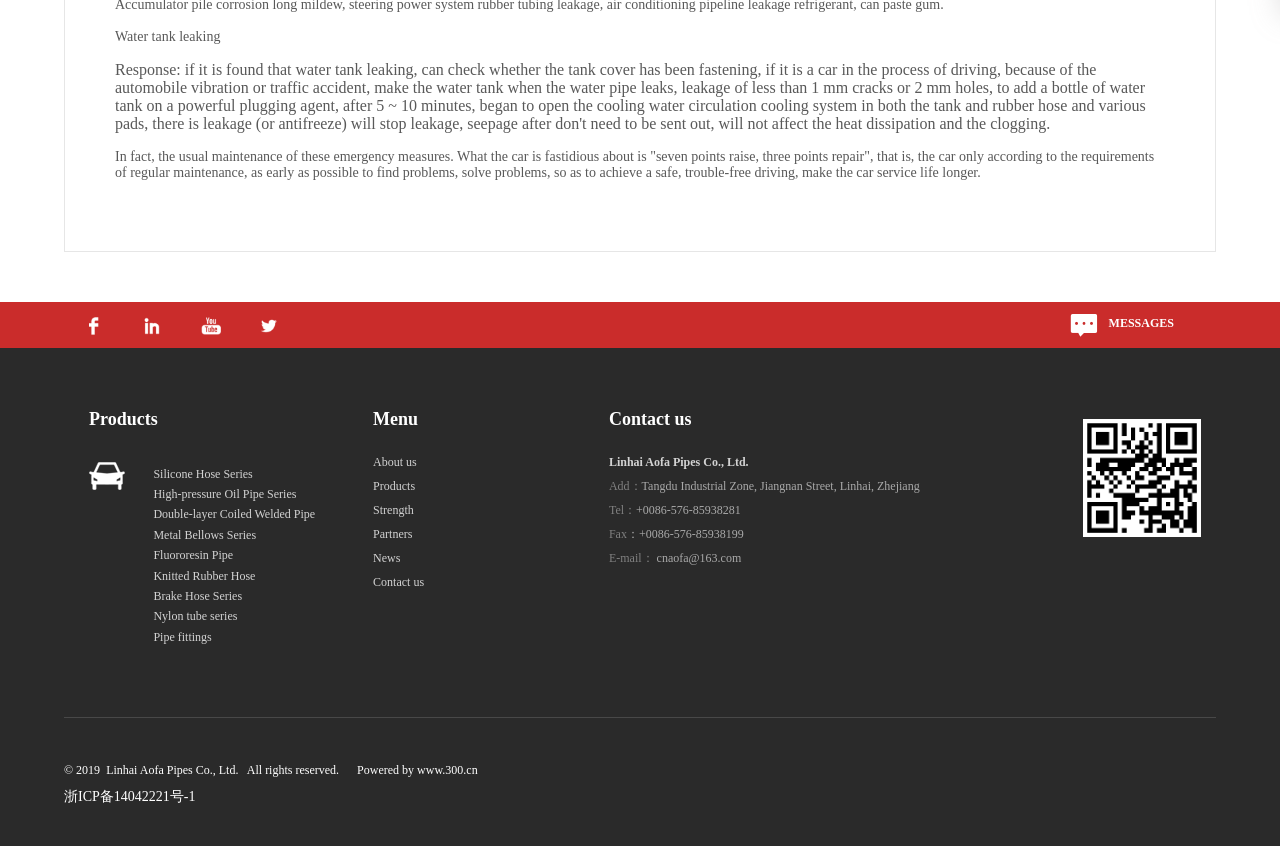What is the company name?
Based on the image, respond with a single word or phrase.

Linhai Aofa Pipes Co., Ltd.